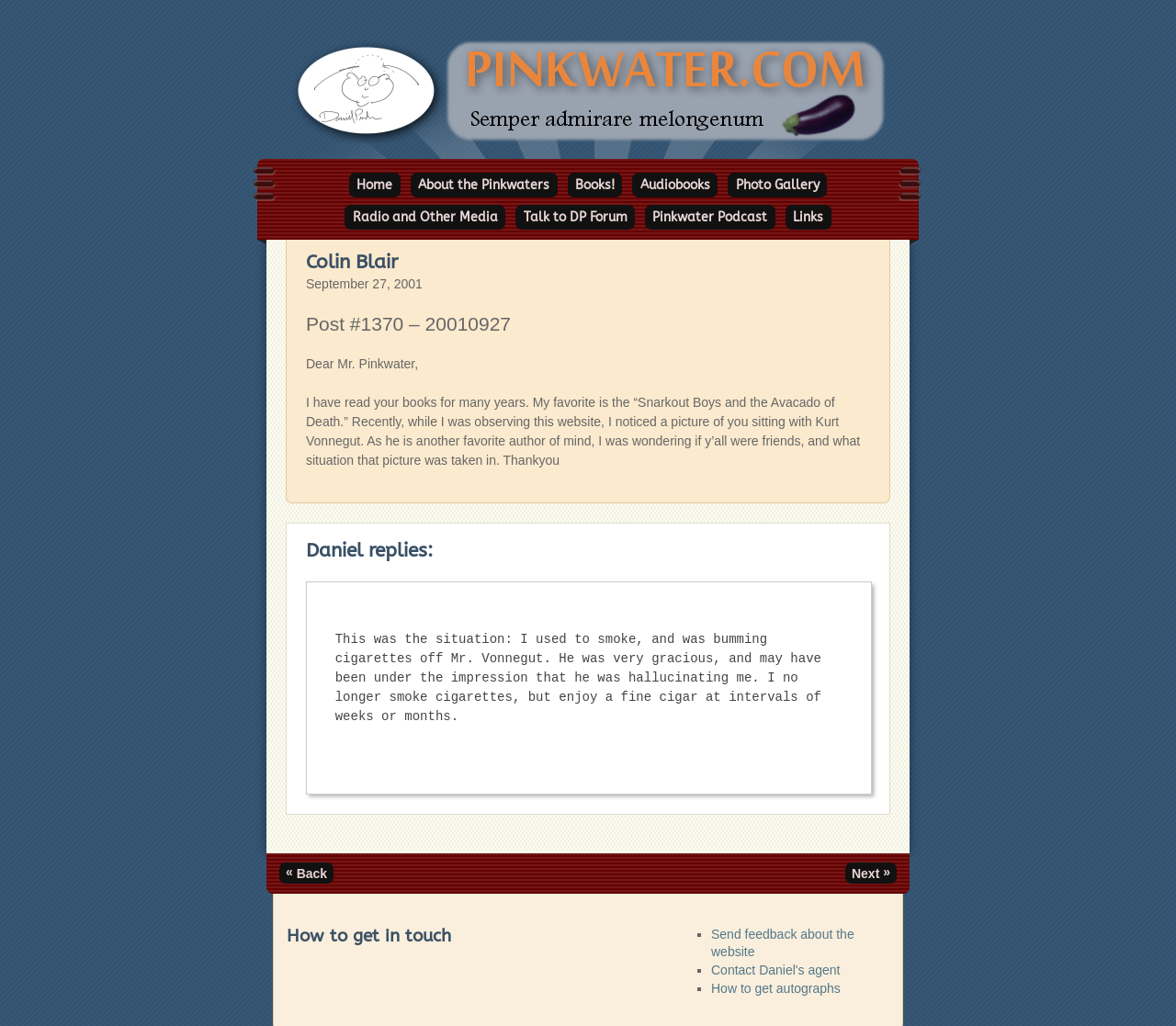Please find the bounding box coordinates of the element's region to be clicked to carry out this instruction: "go to home page".

[0.297, 0.168, 0.34, 0.192]